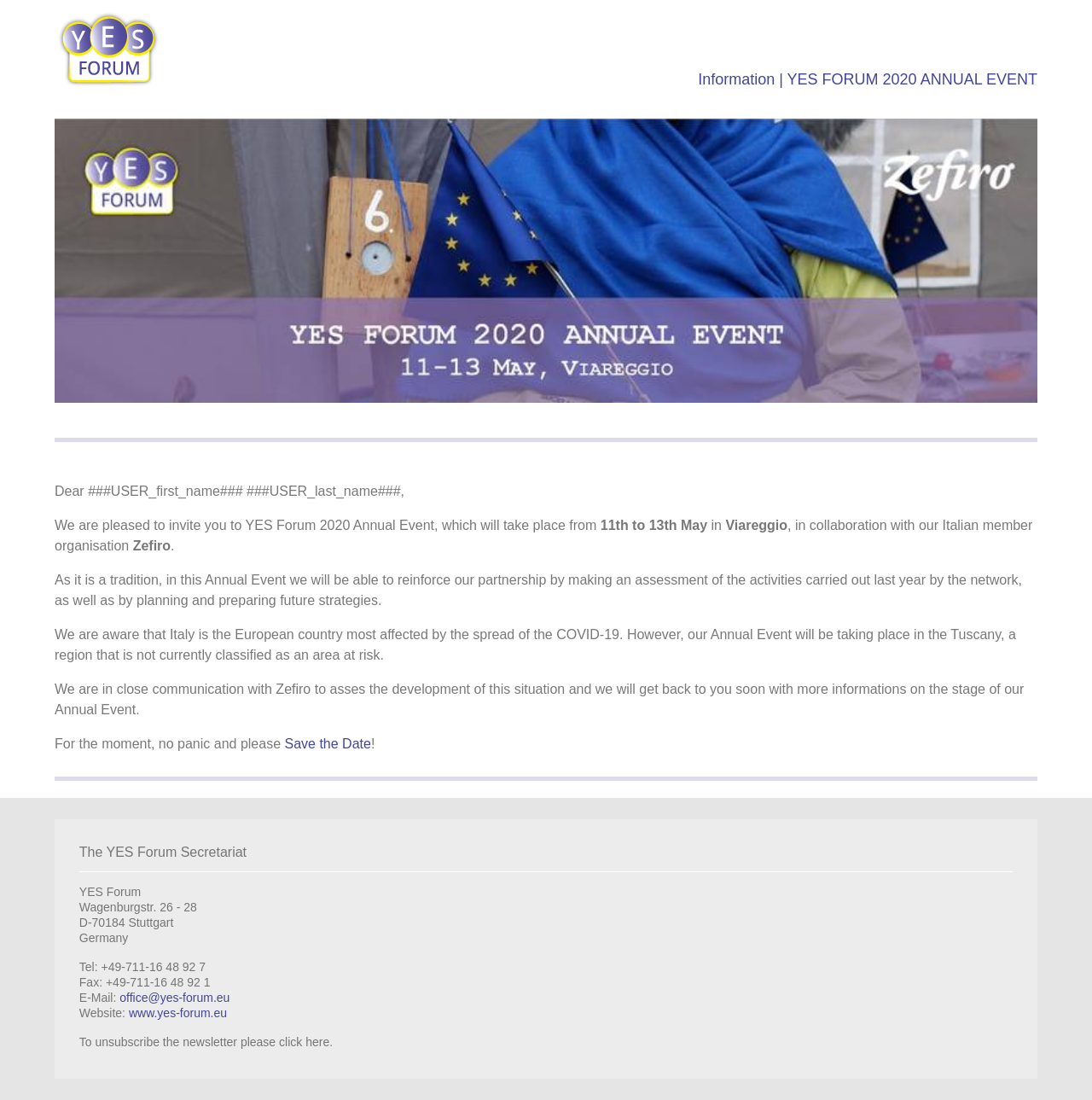Give a detailed account of the webpage, highlighting key information.

The webpage is about the YES Forum 2020 Annual Event. At the top, there is a logo and a title "YES Forum - Youth and European Social Work" on the left, and "Information | YES FORUM 2020 ANNUAL EVENT" on the right. 

Below the title, there is a section with a personalized greeting "Dear ###USER_first_name### ###USER_last_name###," followed by a paragraph of text inviting the user to the YES Forum 2020 Annual Event, which will take place from 11th to 13th May in Viareggio, Italy. The text also mentions the current situation with COVID-19 and assures that the event will be held in a region that is not currently classified as an area at risk.

There is a "Save the Date" link in the middle of the text. The text is divided into several sections with blank lines in between, making it easy to read.

At the bottom of the page, there is a section with the contact information of the YES Forum Secretariat, including the address, phone number, fax number, email, and website. There is also a link to unsubscribe from the newsletter.

There are no images on the page except for the logo at the top. The layout is simple and easy to navigate, with a clear hierarchy of information.